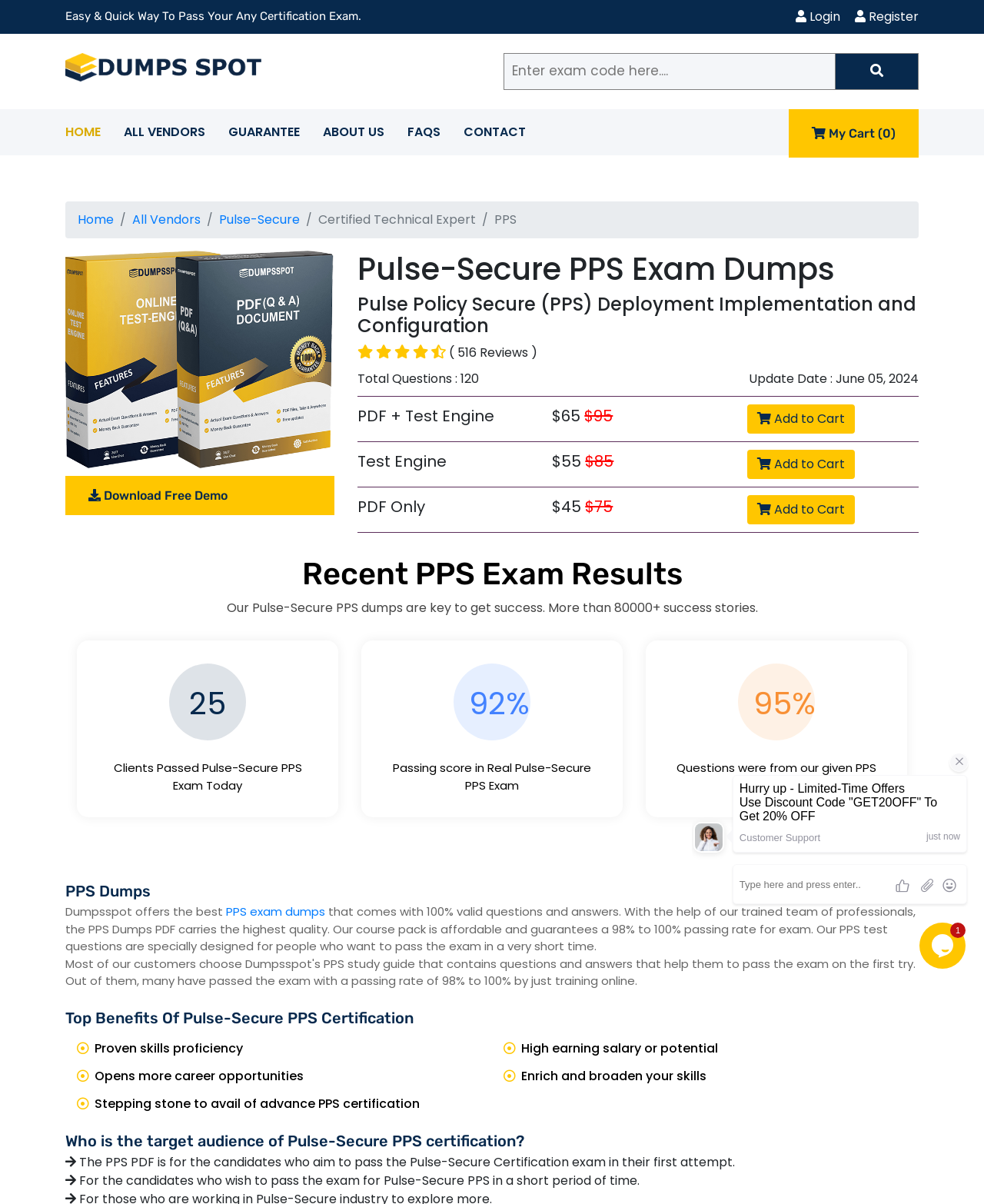Using the elements shown in the image, answer the question comprehensively: What is the certification exam focused on this webpage?

Based on the webpage content, especially the breadcrumb navigation and the exam dumps information, it is clear that the certification exam focused on this webpage is Pulse-Secure PPS.